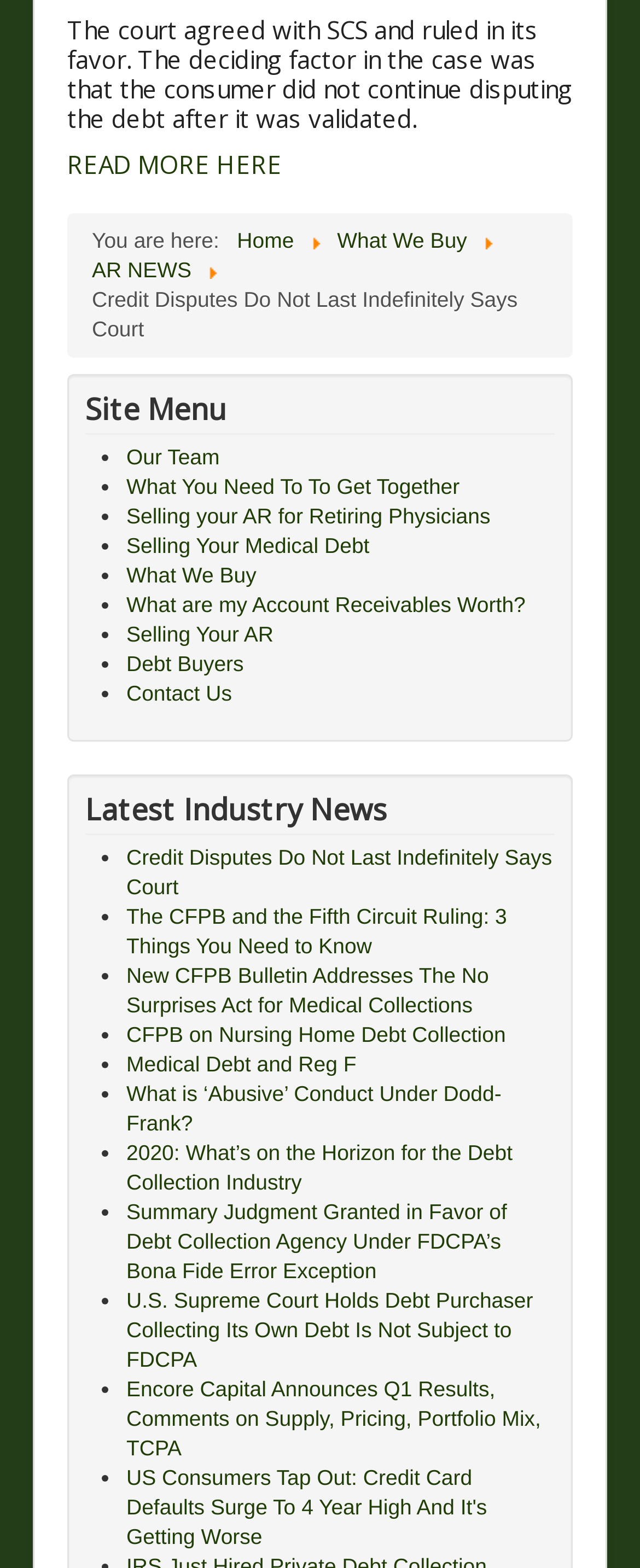Determine the bounding box coordinates for the area that needs to be clicked to fulfill this task: "View the latest industry news". The coordinates must be given as four float numbers between 0 and 1, i.e., [left, top, right, bottom].

[0.133, 0.505, 0.867, 0.532]